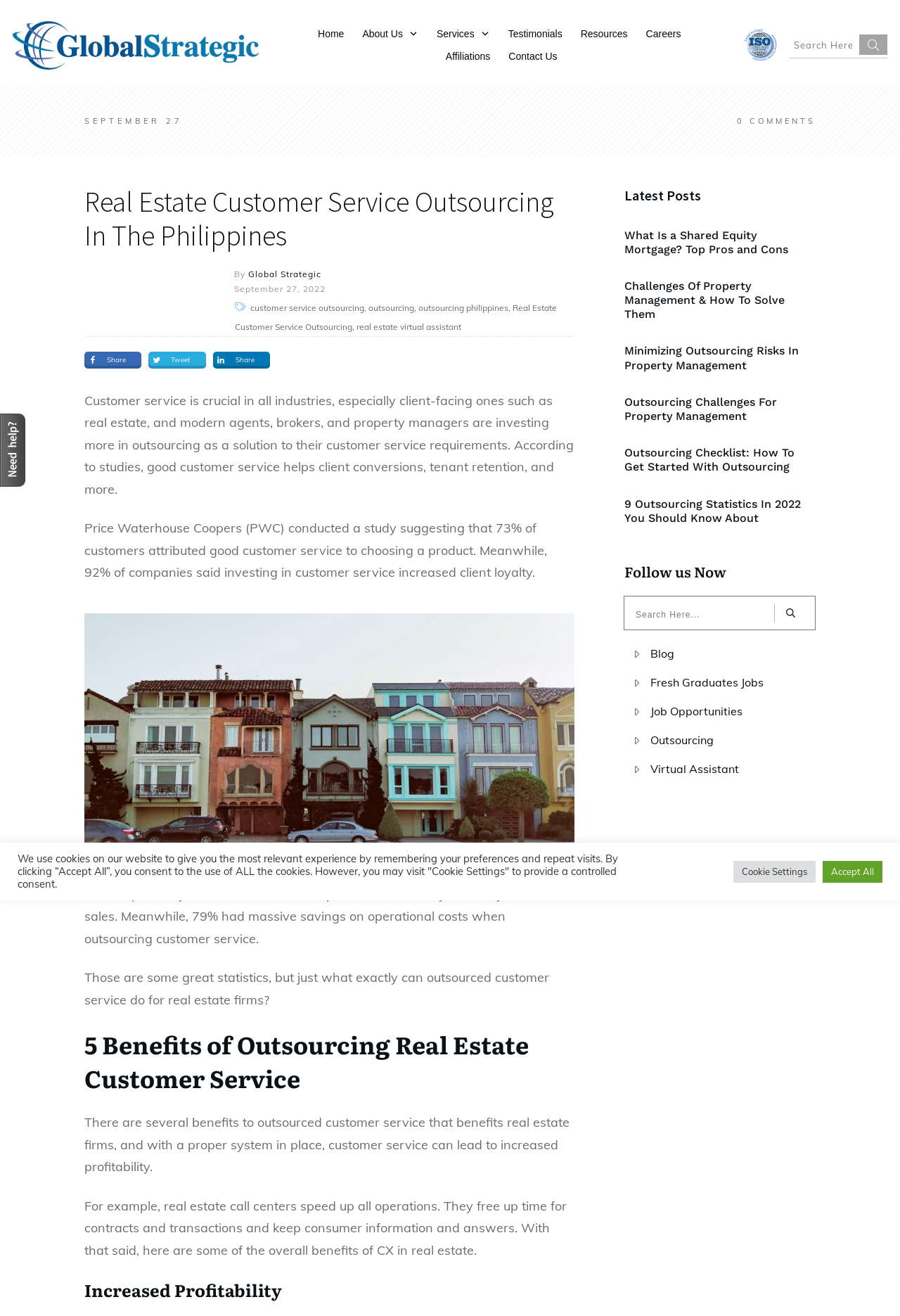Locate the bounding box coordinates of the clickable area needed to fulfill the instruction: "Click on Home".

[0.353, 0.018, 0.382, 0.033]